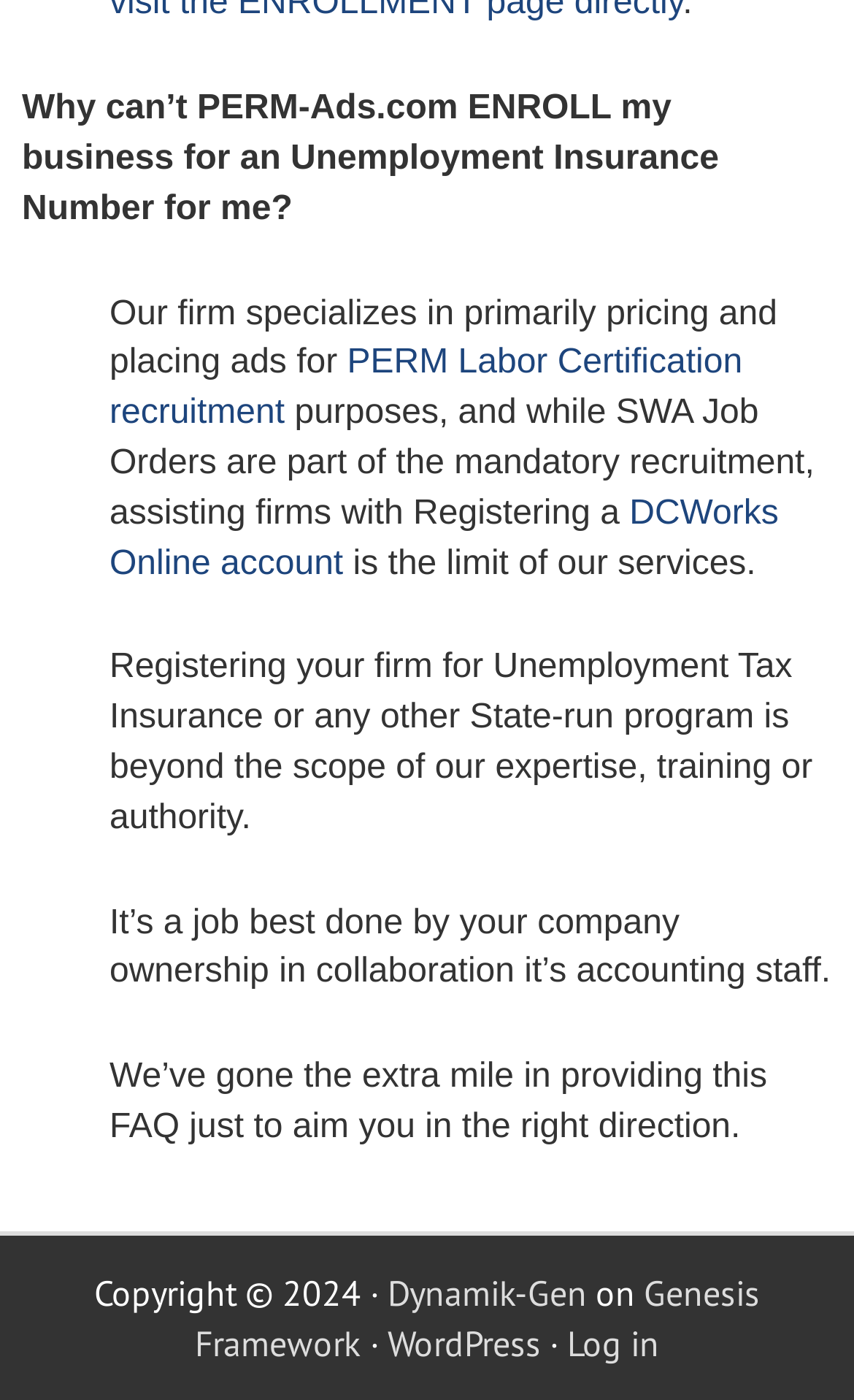What is the main topic of this webpage?
Look at the screenshot and respond with a single word or phrase.

PERM-Ads.com services